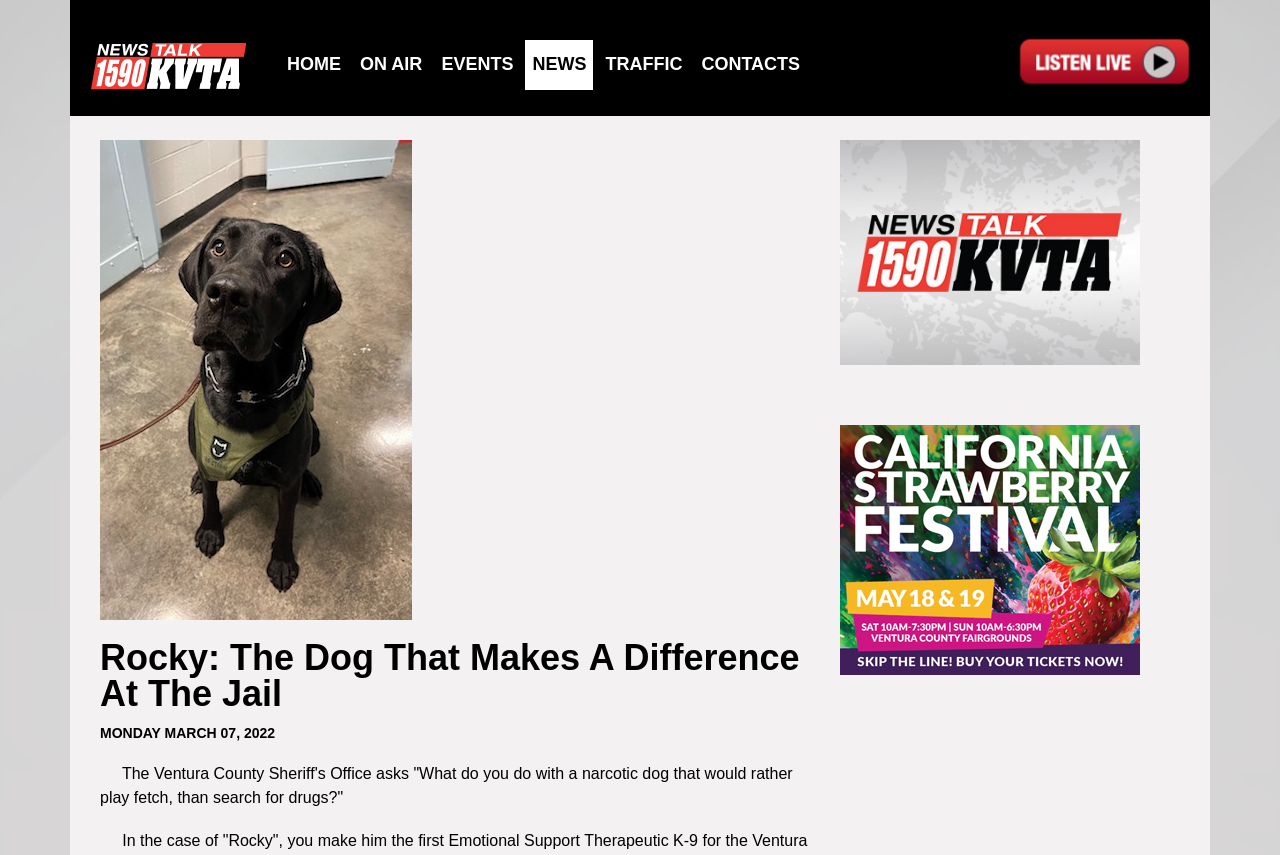Produce an extensive caption that describes everything on the webpage.

The webpage is about a news article titled "Rocky: The Dog That Makes A Difference At The Jail" from News Talk 1590 KVTA. At the top left corner, there is a logo of the news organization, which is an image with a link to the homepage. Below the logo, there is a navigation menu with six links: "HOME", "ON AIR", "EVENTS", "NEWS", "TRAFFIC", and "CONTACTS", arranged horizontally from left to right.

On the right side of the navigation menu, there is a "Listen Now" button, which is an image with a link. Below the navigation menu, there is a large image of a dog, likely Rocky, taking up most of the width of the page.

The main content of the article starts below the image of the dog. The title of the article "Rocky: The Dog That Makes A Difference At The Jail" is a heading that spans about half of the page width. Below the title, there is a date "MONDAY MARCH 07, 2022" followed by a paragraph of text that describes the story of Rocky, a narcotic dog that would rather play fetch than search for drugs. The text is divided into two lines, with the second line indented slightly.

At the bottom of the page, there are two links, one above the other, but their text content is not specified.